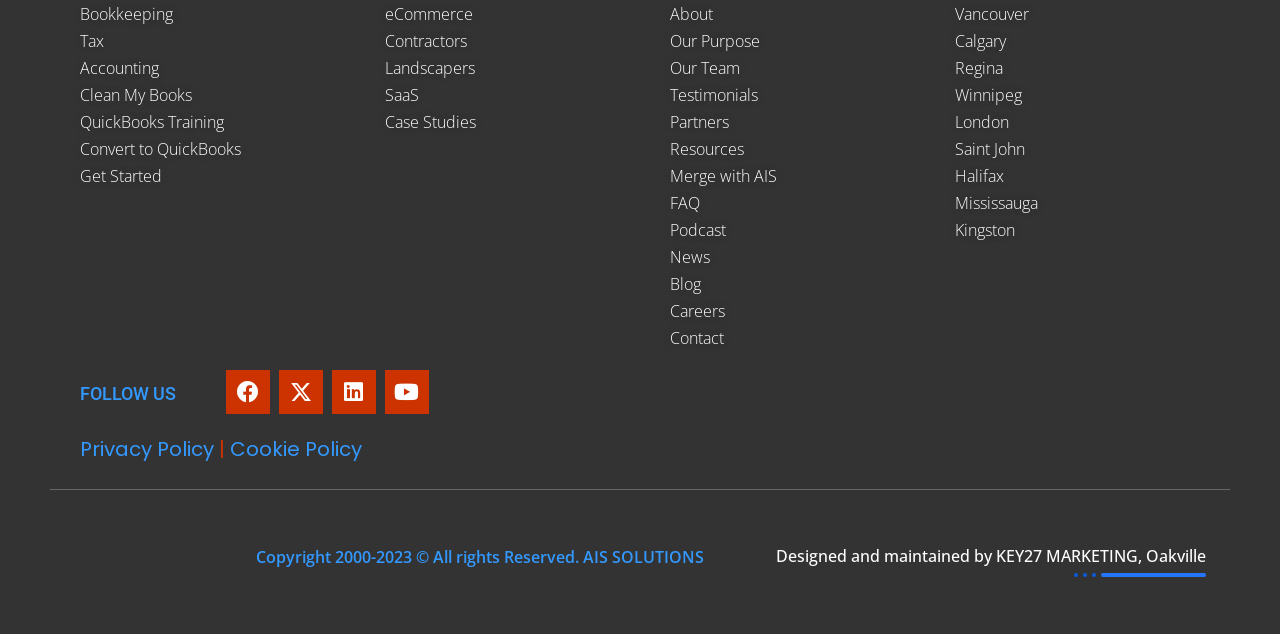Locate the bounding box coordinates of the clickable part needed for the task: "Visit About page".

[0.523, 0.004, 0.715, 0.042]